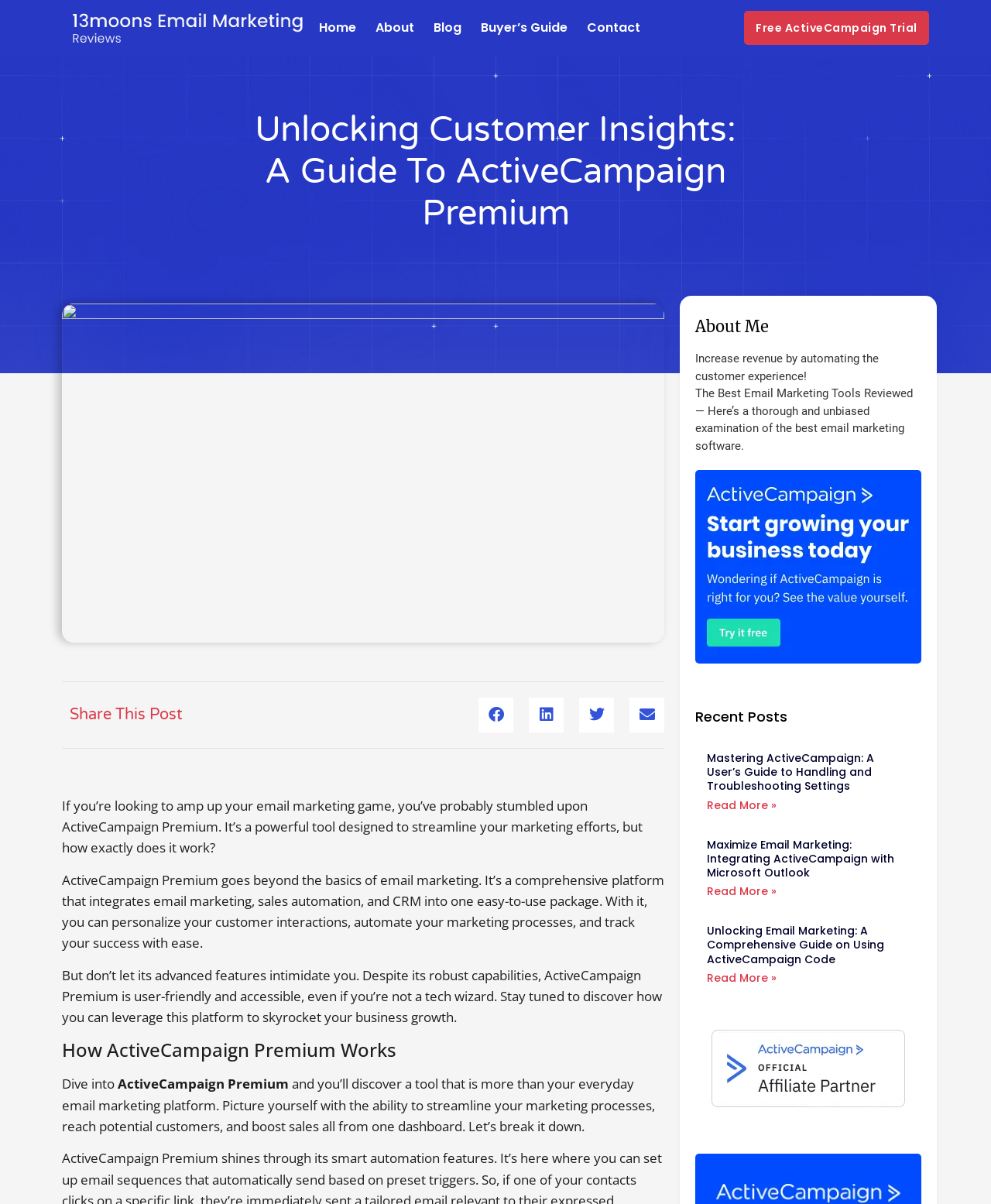Identify the bounding box coordinates of the region that needs to be clicked to carry out this instruction: "Click on the 'Home' link". Provide these coordinates as four float numbers ranging from 0 to 1, i.e., [left, top, right, bottom].

[0.322, 0.0, 0.359, 0.046]